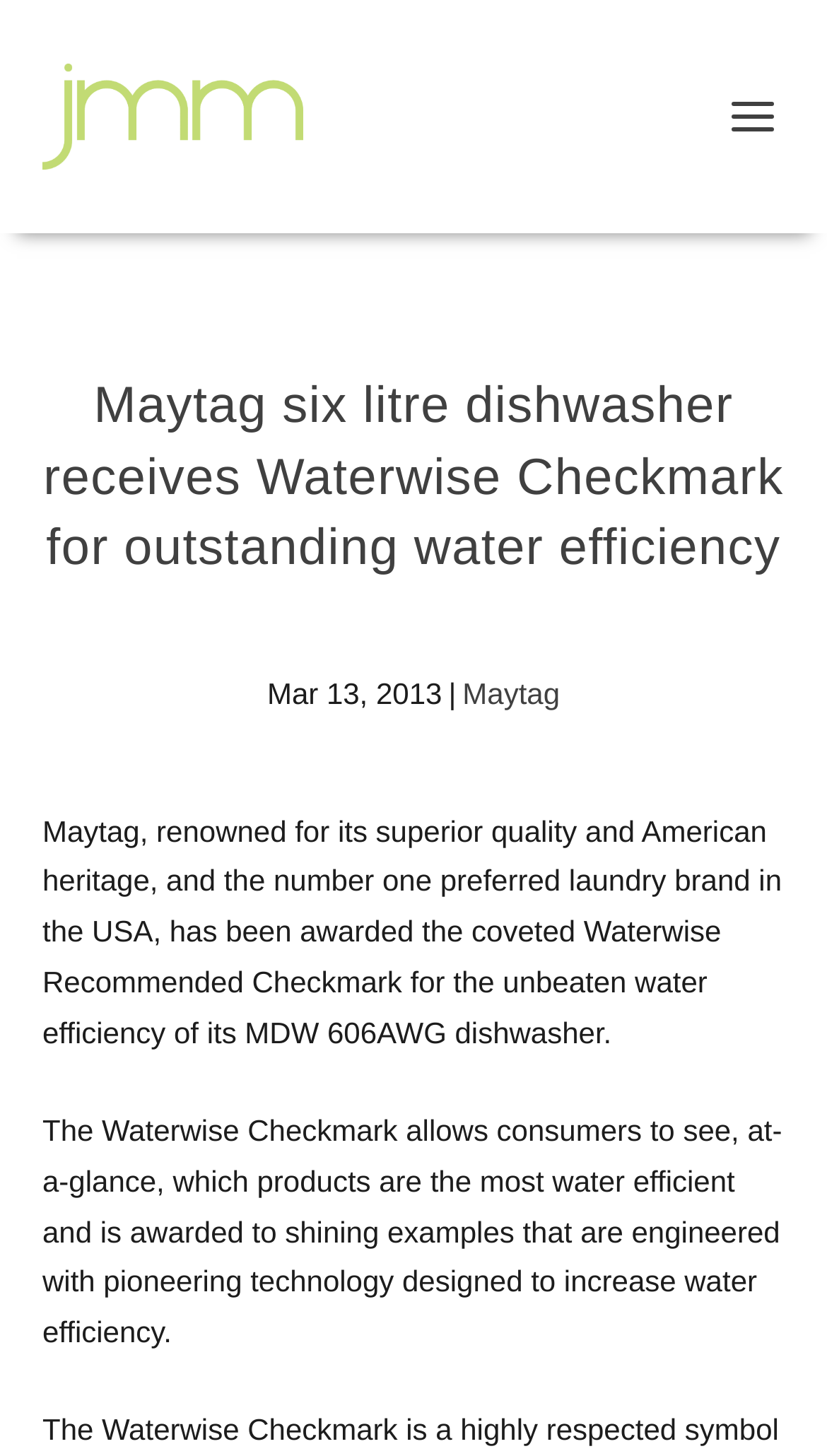Please study the image and answer the question comprehensively:
What is the brand of the dishwasher?

The brand of the dishwasher can be found in the text 'Maytag, renowned for its superior quality and American heritage, and the number one preferred laundry brand in the USA, has been awarded the coveted Waterwise Recommended Checkmark for the unbeaten water efficiency of its MDW 606AWG dishwasher.'